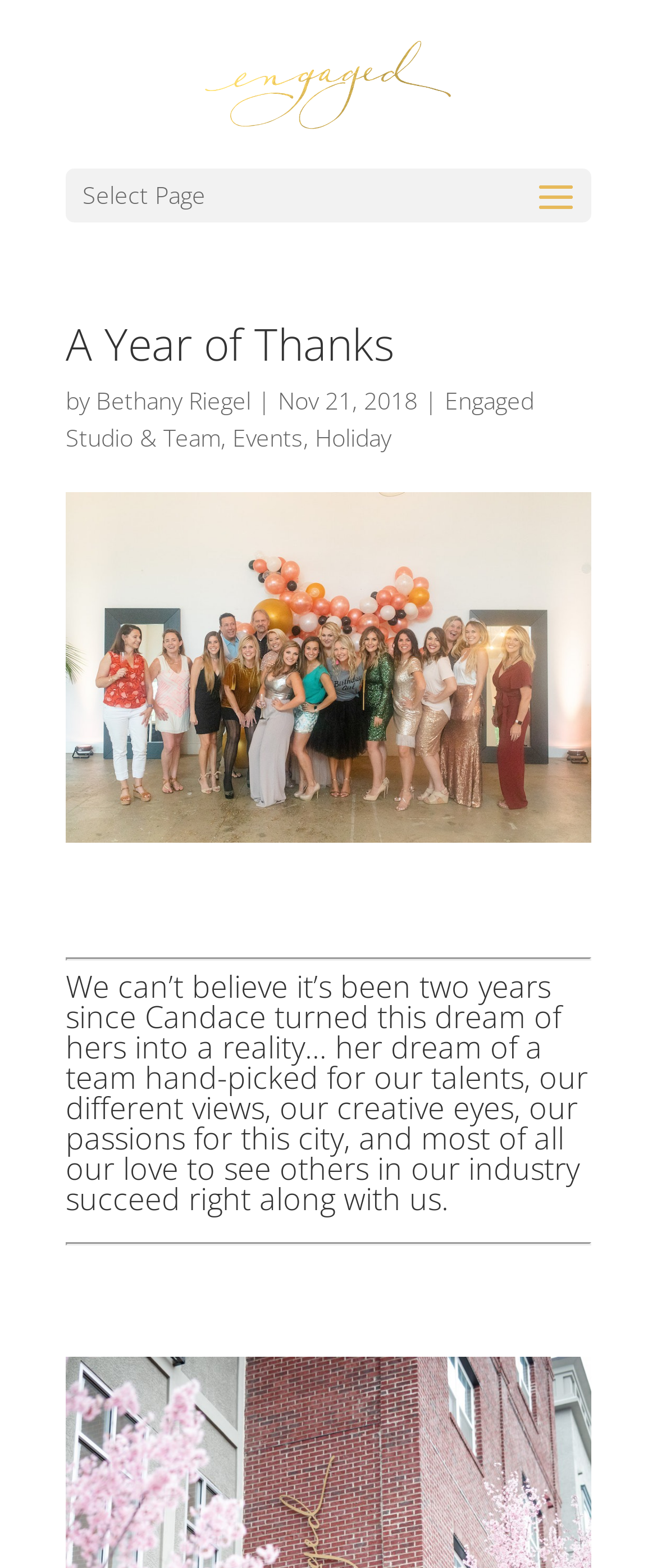Detail the various sections and features present on the webpage.

This webpage is about Engaged Asheville, a team of wedding professionals in Asheville. At the top, there is a logo of Engaged Asheville, an image with the text "Engaged Asheville" next to a link with the same text. Below the logo, there is a navigation menu with options like "Select Page", "Events", and "Holiday". 

The main content of the page is an article titled "A Year of Thanks" written by Bethany Riegel on November 21, 2018. The article is a reflection on the team's journey and expresses gratitude for working together with other wedding professionals in Asheville. 

On the right side of the page, there are social media links, including RSS, Facebook, Pinterest, and Instagram, each accompanied by an icon. There are also links to share the article on Facebook and Pinterest. 

At the bottom of the page, there is a horizontal separator, followed by a heading that continues the article, discussing the team's growth and success over the past two years. The article concludes with another horizontal separator.